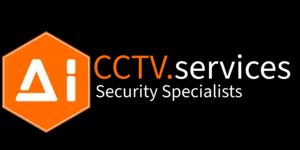What type of systems does CCTV.services provide?
Use the image to answer the question with a single word or phrase.

surveillance and security systems